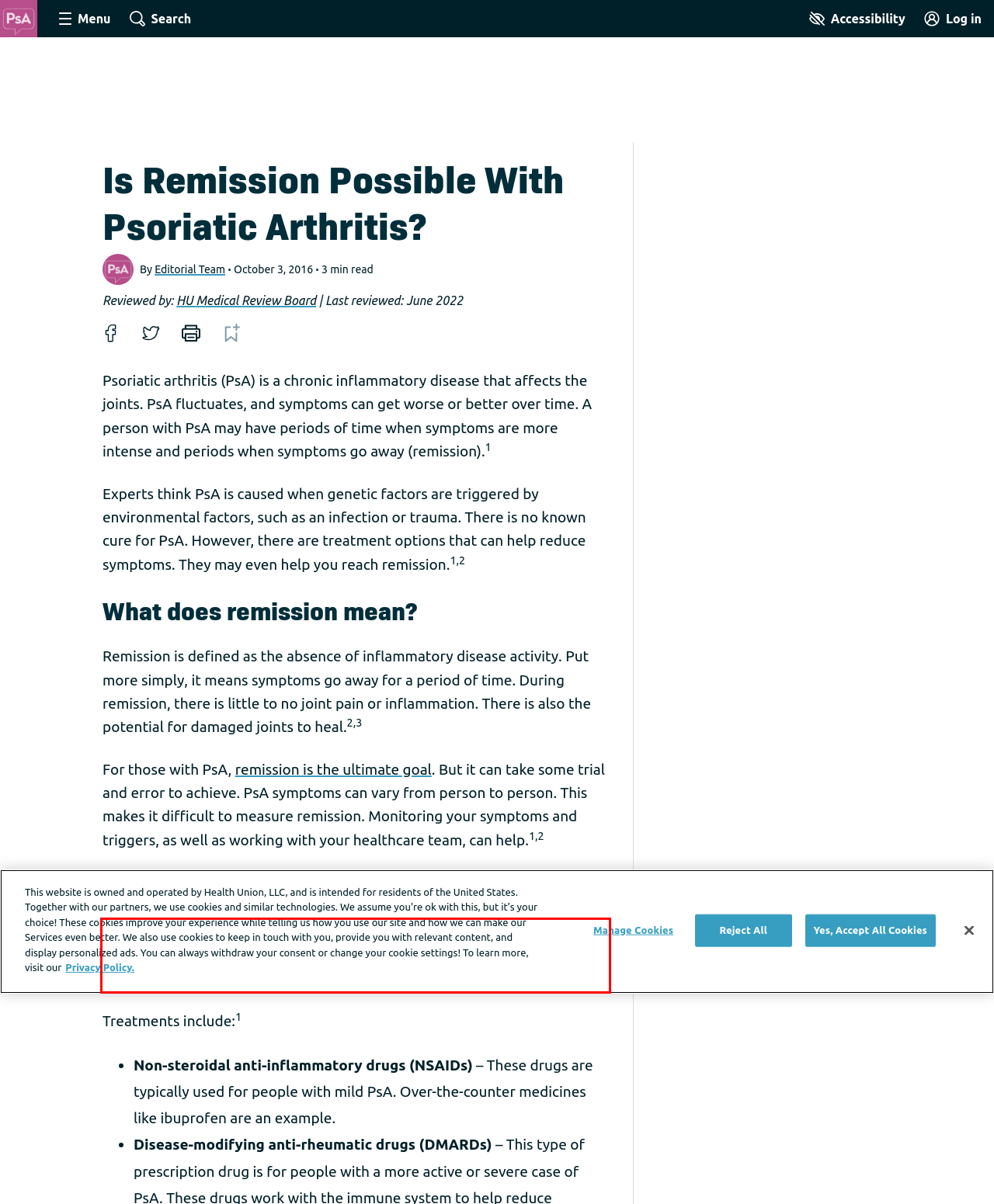Given a screenshot of a webpage containing a red bounding box, perform OCR on the text within this red bounding box and provide the text content.

Remission can be achieved through different treatment methods and therapies. Treatment affects quality of life for people with PsA. The earlier you begin treatment, the greater your chance of remission.2